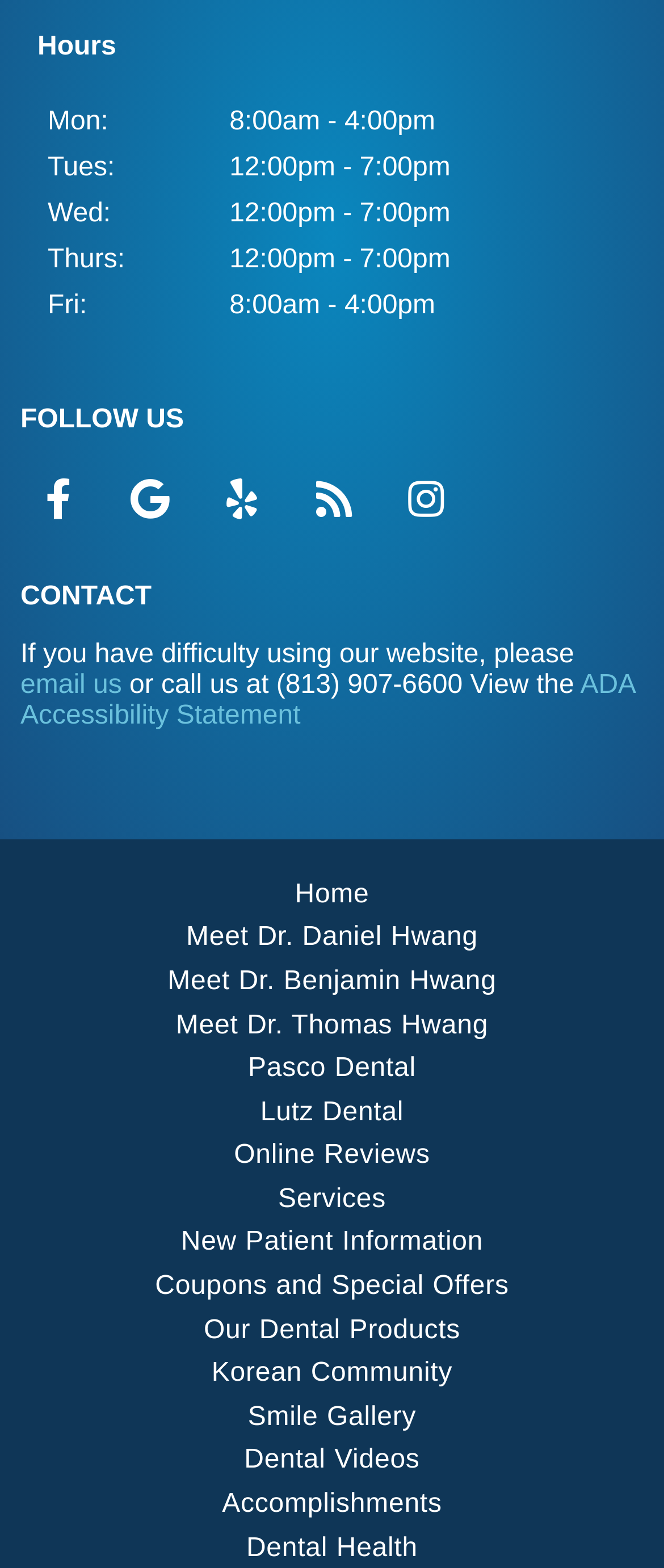Respond concisely with one word or phrase to the following query:
What is the phone number to call for assistance?

(813) 907-6600